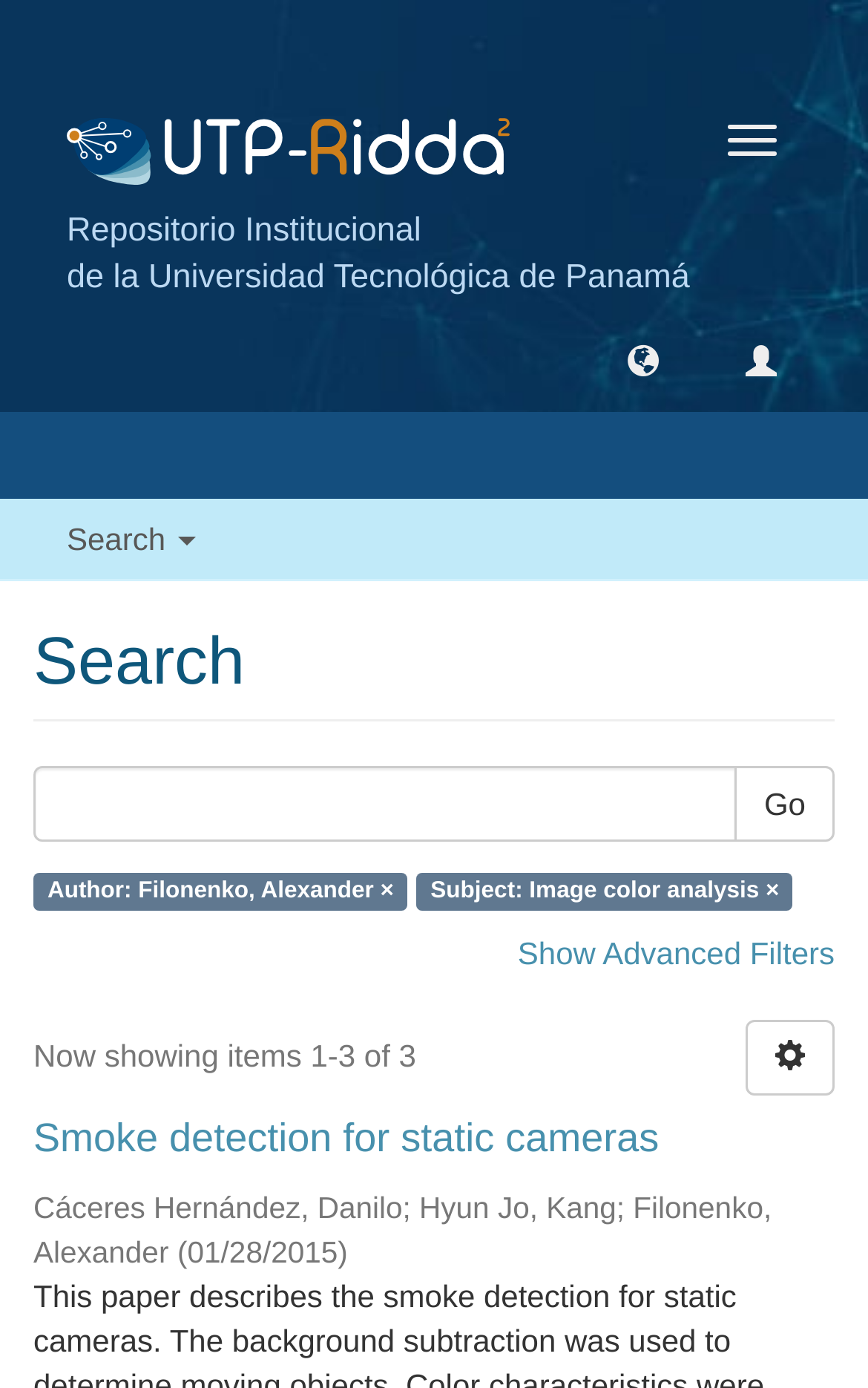What is the date of the first search result?
Please provide a single word or phrase answer based on the image.

01/28/2015